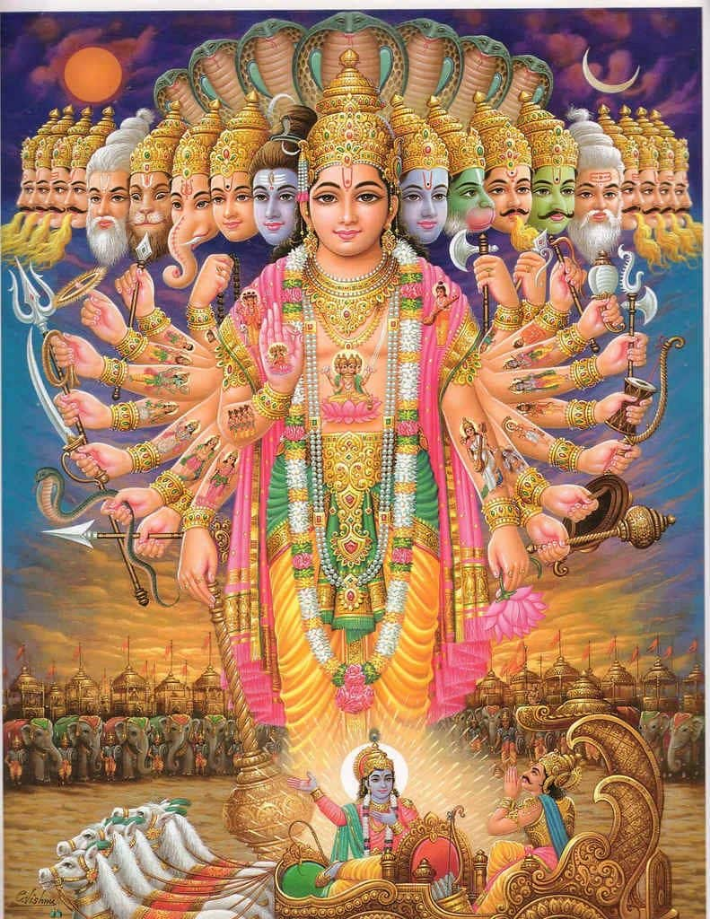Elaborate on all the features and components visible in the image.

This vibrant artwork depicts Lord Vishnu in his divine form, known as the "Virat Swaroop," showcasing a multitude of arms and heads that represent the omnipresence and omnipotence of the deities in Hindu mythology. The figure is adorned in lavish attire, intricately embellished with jewels and garlands, symbolizing his greatness and divine qualities. Each of Vishnu's many arms holds symbolic objects that reflect various attributes of the deity, illustrating the multifaceted nature of divinity. 

In the foreground, another divine figure appears seated, embodying reverence and devotion, while the setting features a rich tapestry of warriors and elephants, suggesting a grand epic narrative. The celestial background is adorned with vibrant colors, evoking a sense of divinity and power, with the sun rising in the distance. This image serves as a powerful reminder of the protective and benevolent nature of Lord Vishnu, revered as the preserver among the Hindu trinity of gods.